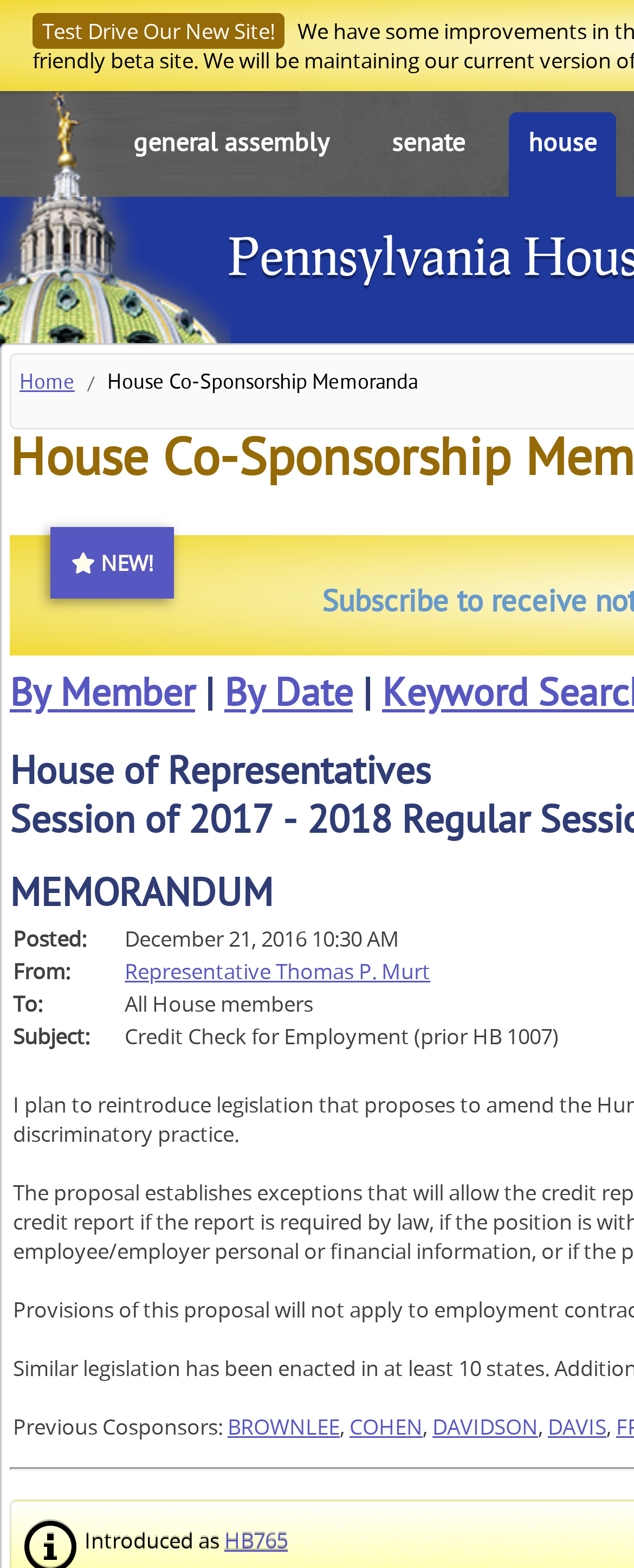Using the format (top-left x, top-left y, bottom-right x, bottom-right y), provide the bounding box coordinates for the described UI element. All values should be floating point numbers between 0 and 1: Home

[0.031, 0.237, 0.118, 0.253]